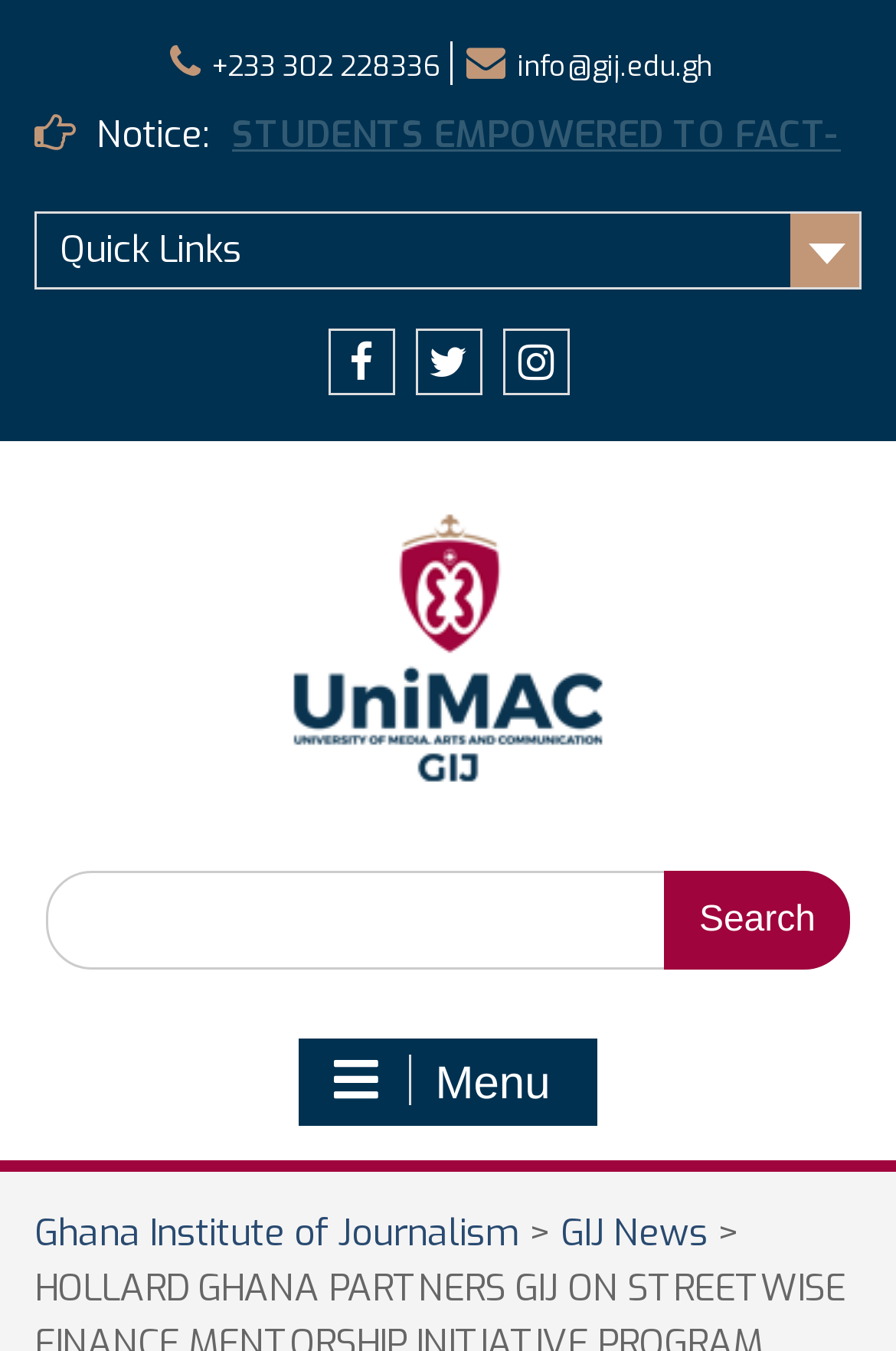Please identify the bounding box coordinates of where to click in order to follow the instruction: "open the menu".

[0.335, 0.768, 0.665, 0.833]